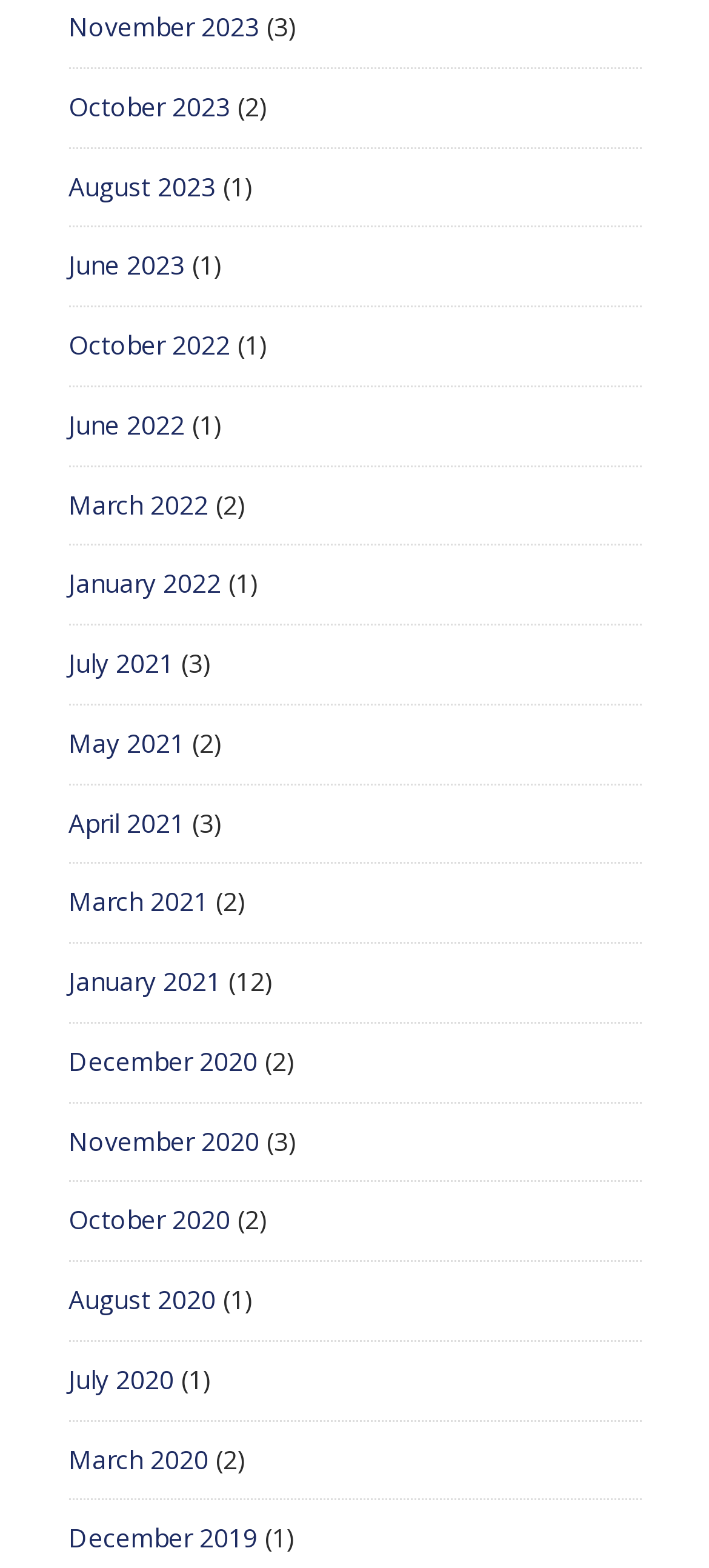Determine the bounding box coordinates of the area to click in order to meet this instruction: "View November 2023".

[0.096, 0.006, 0.365, 0.028]